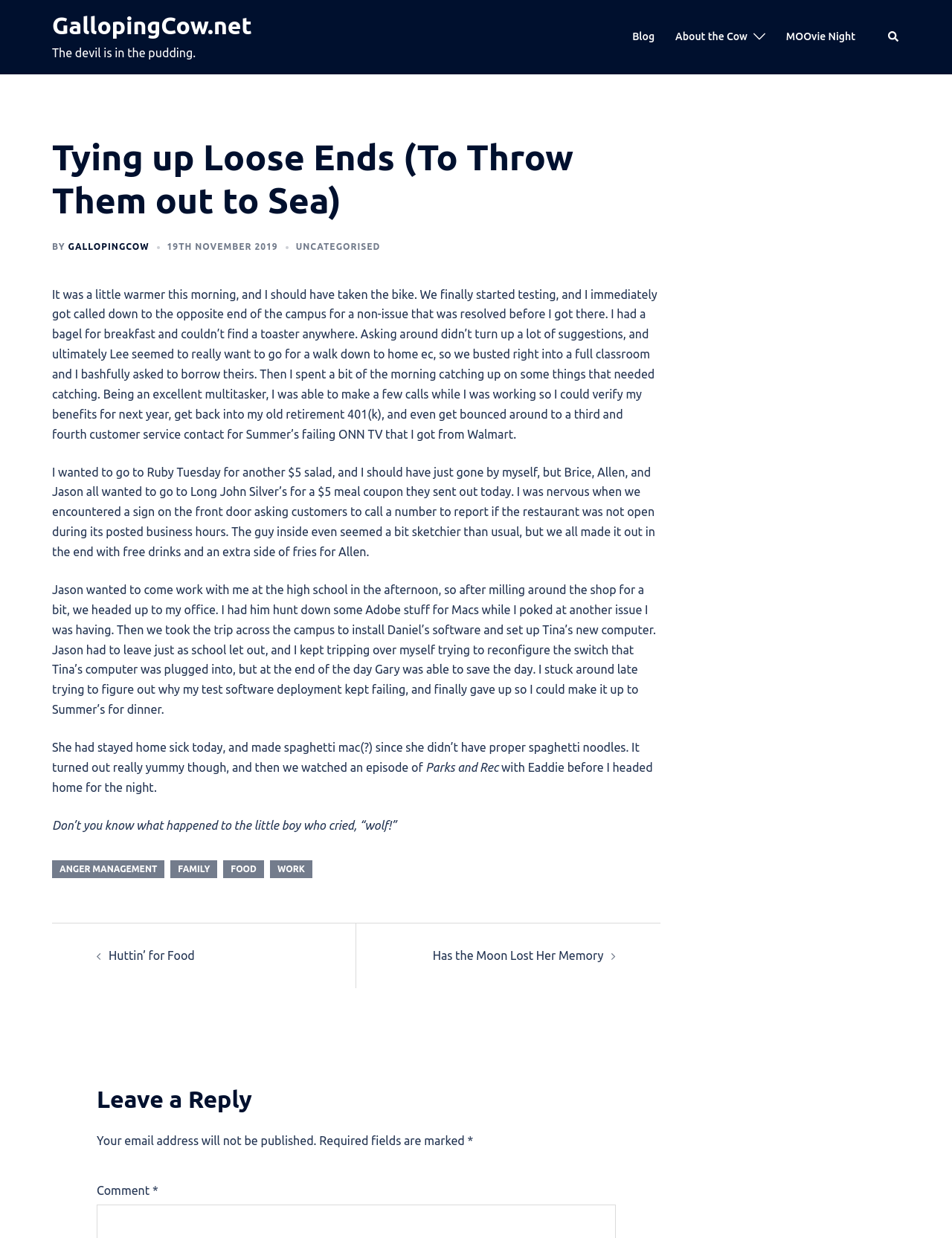Answer in one word or a short phrase: 
What is the name of the TV show mentioned in the article?

Parks and Rec